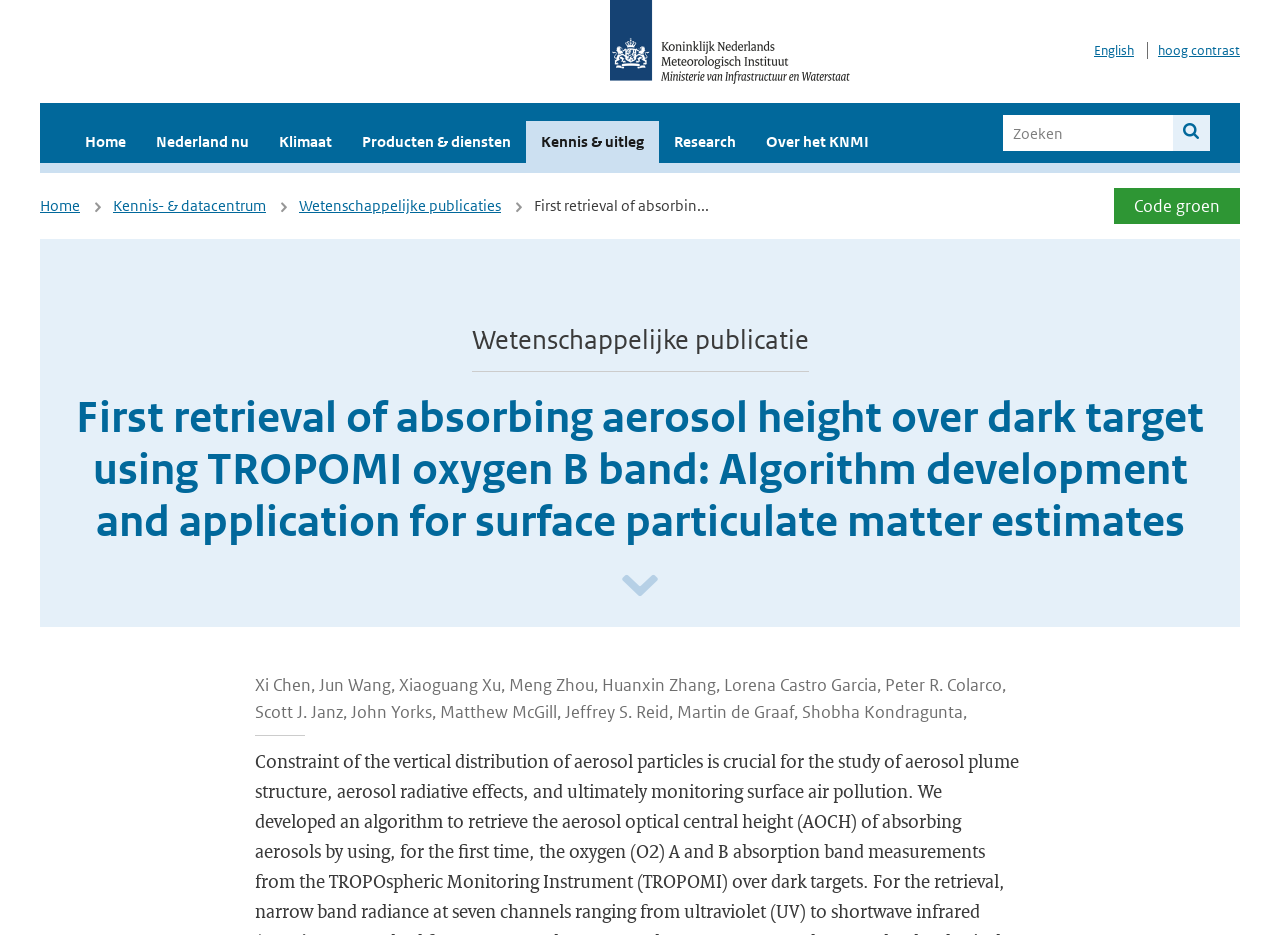Locate the bounding box coordinates of the region to be clicked to comply with the following instruction: "Switch to English". The coordinates must be four float numbers between 0 and 1, in the form [left, top, right, bottom].

[0.855, 0.044, 0.886, 0.063]